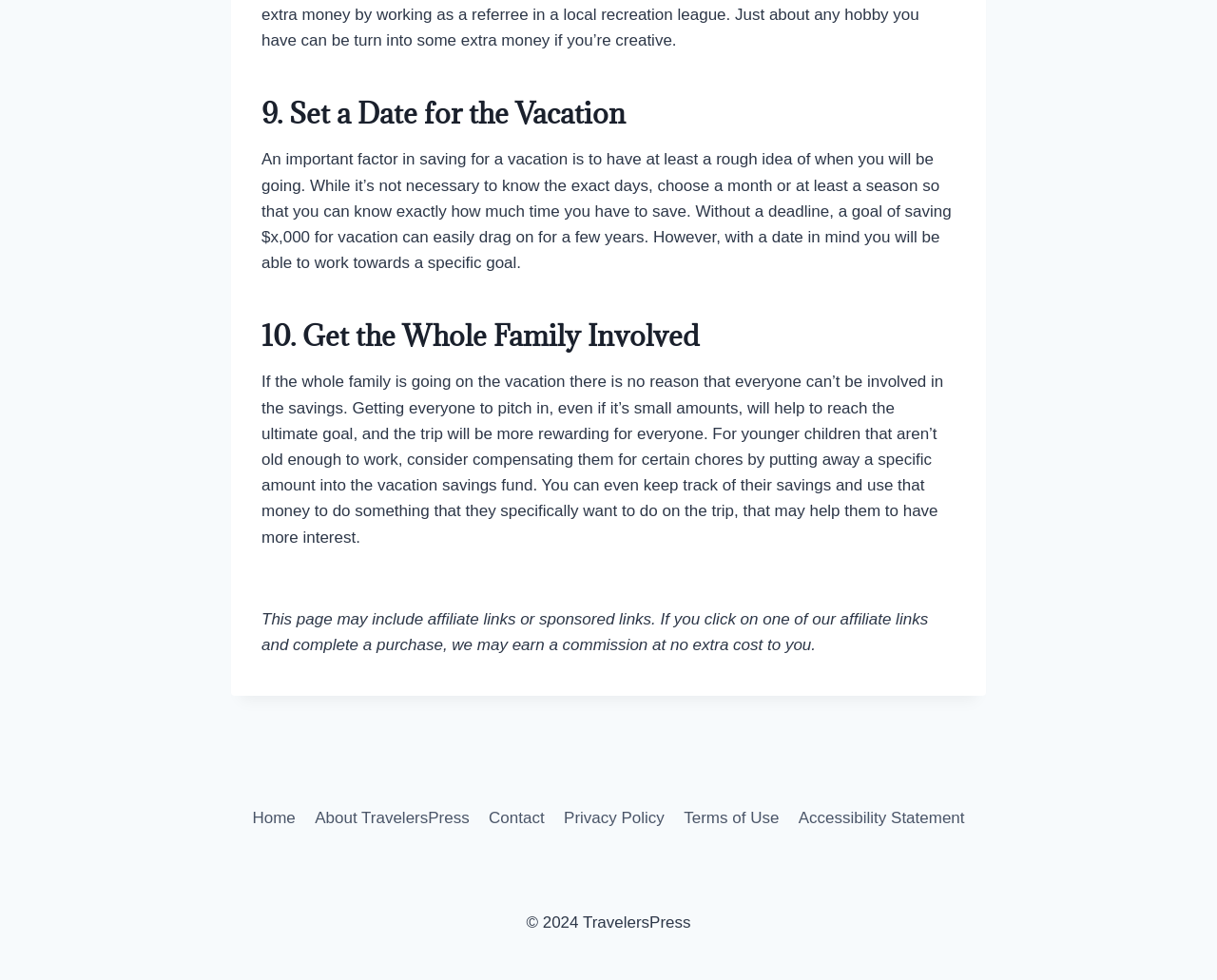Determine the bounding box coordinates for the UI element matching this description: "Terms of Use".

[0.554, 0.817, 0.648, 0.853]